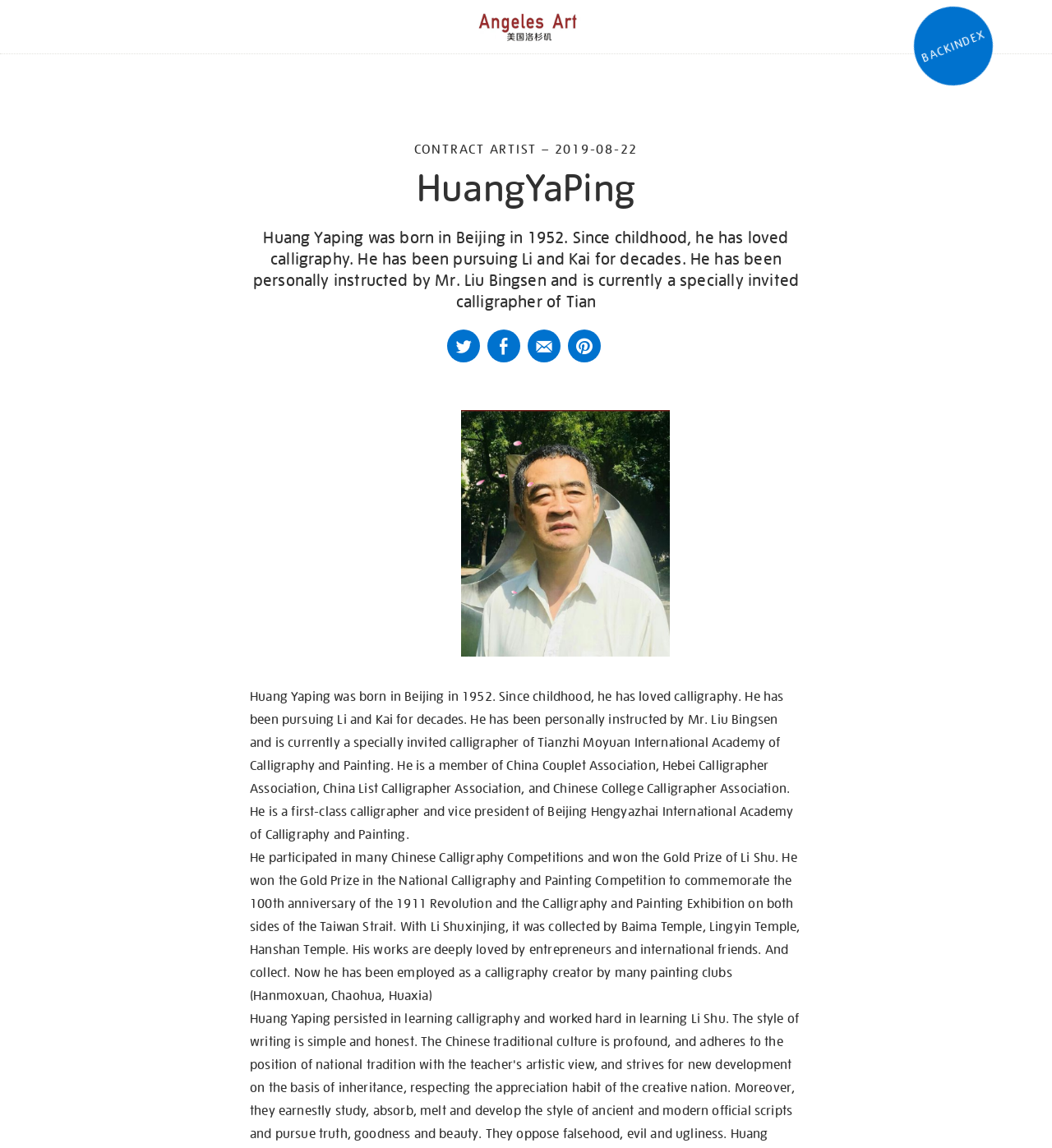Please find the bounding box coordinates of the clickable region needed to complete the following instruction: "Return to the Tate home page". The bounding box coordinates must consist of four float numbers between 0 and 1, i.e., [left, top, right, bottom].

[0.444, 0.0, 0.556, 0.047]